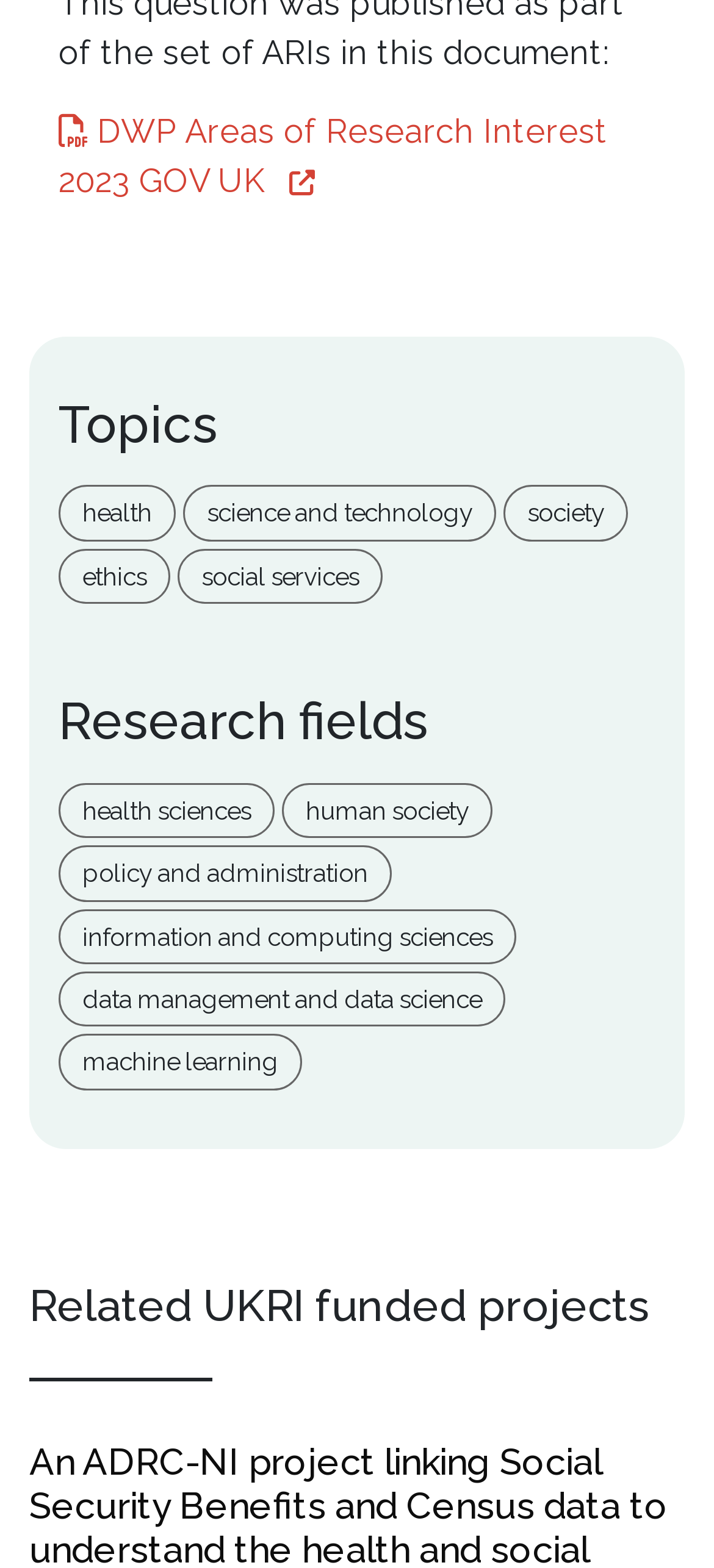How many links are under the 'Topics' heading?
Please give a detailed and thorough answer to the question, covering all relevant points.

I counted the number of links under the 'Topics' heading, which are 'health', 'science and technology', 'society', and 'ethics', and found 4 links in total.